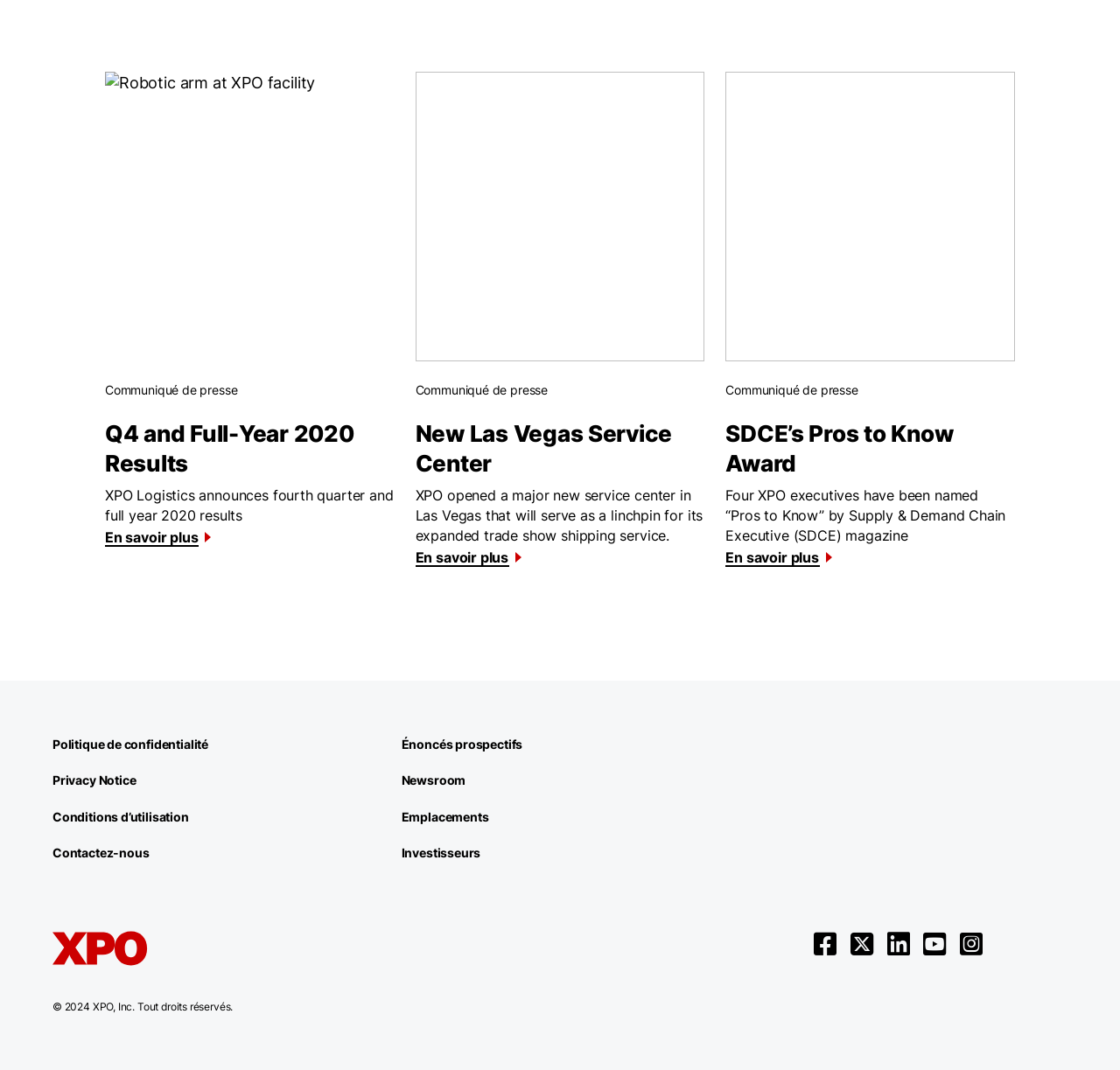Predict the bounding box of the UI element that fits this description: "Privacy Notice".

[0.047, 0.722, 0.34, 0.737]